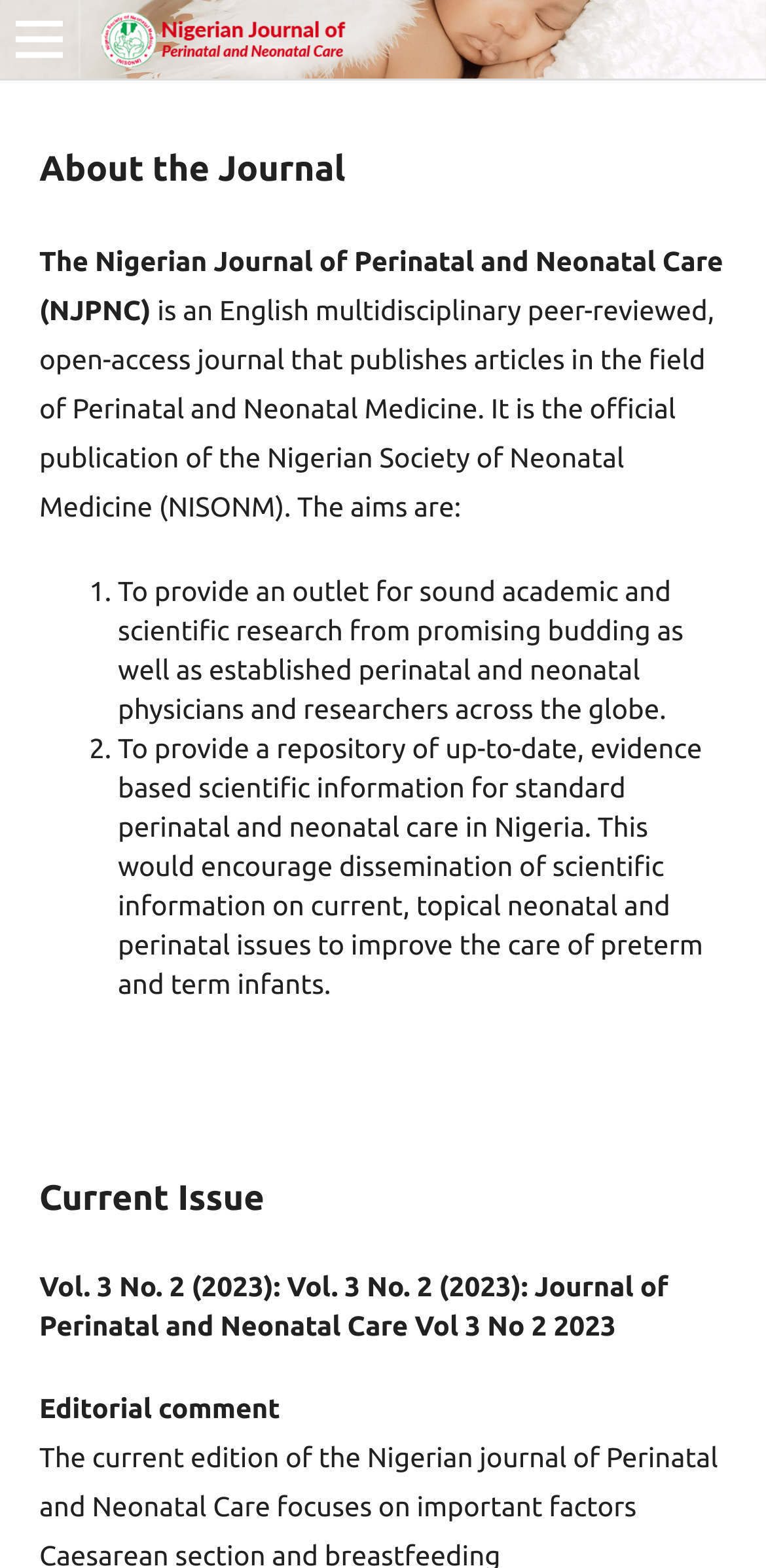Please extract the title of the webpage.

Nigerian Journal of Perinatal and Neonatal Care